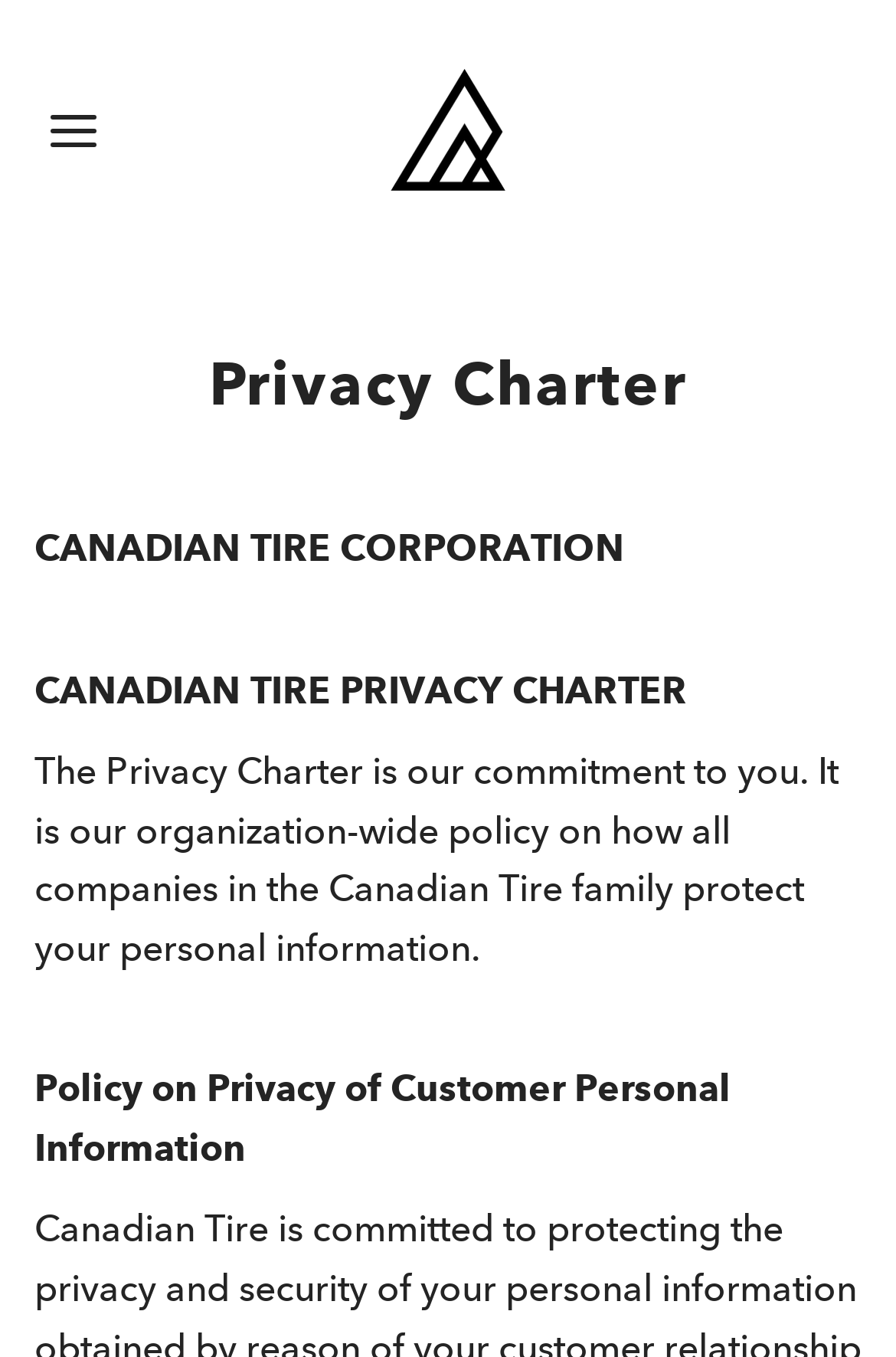What is the organization mentioned in the webpage?
Give a detailed and exhaustive answer to the question.

I found the answer by looking at the StaticText element with the content 'CANADIAN TIRE CORPORATION' and 'CANADIAN TIRE PRIVACY CHARTER'. This suggests that the organization mentioned in the webpage is Canadian Tire.